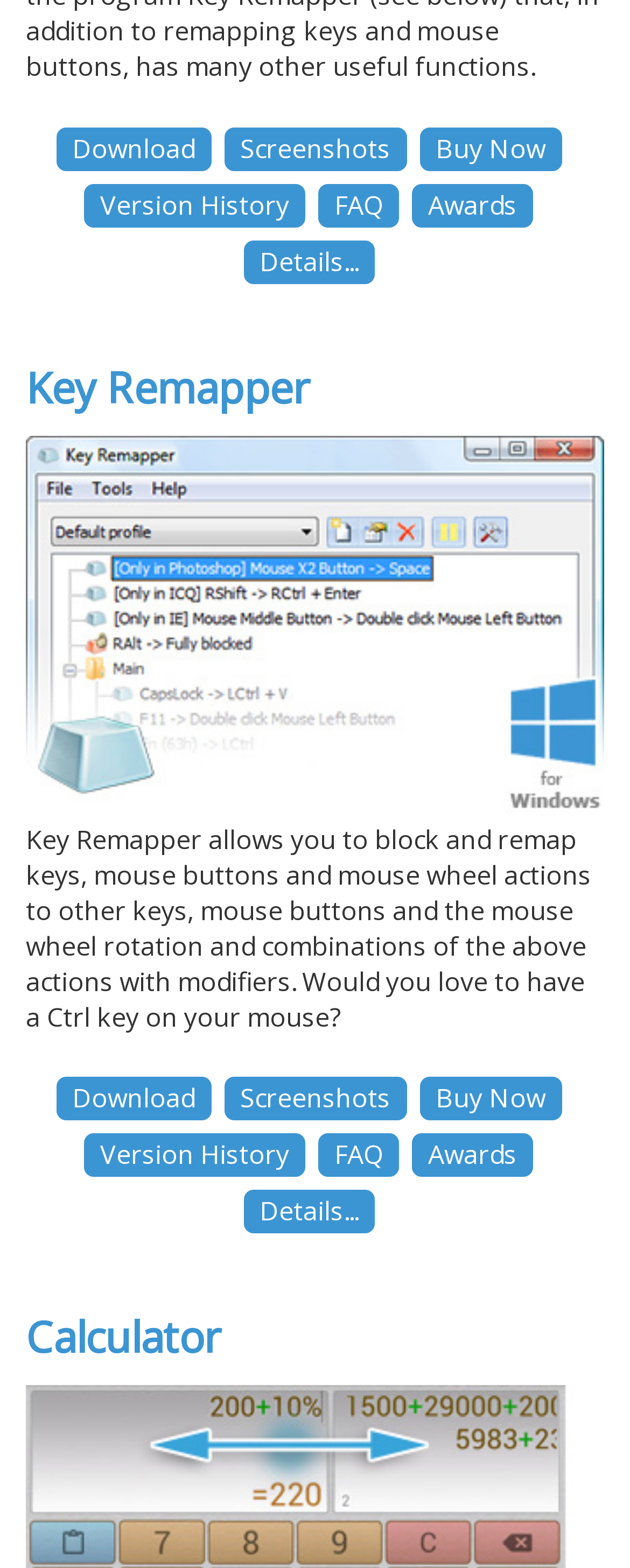Please identify the bounding box coordinates of the element I should click to complete this instruction: 'download the software'. The coordinates should be given as four float numbers between 0 and 1, like this: [left, top, right, bottom].

[0.088, 0.081, 0.335, 0.109]